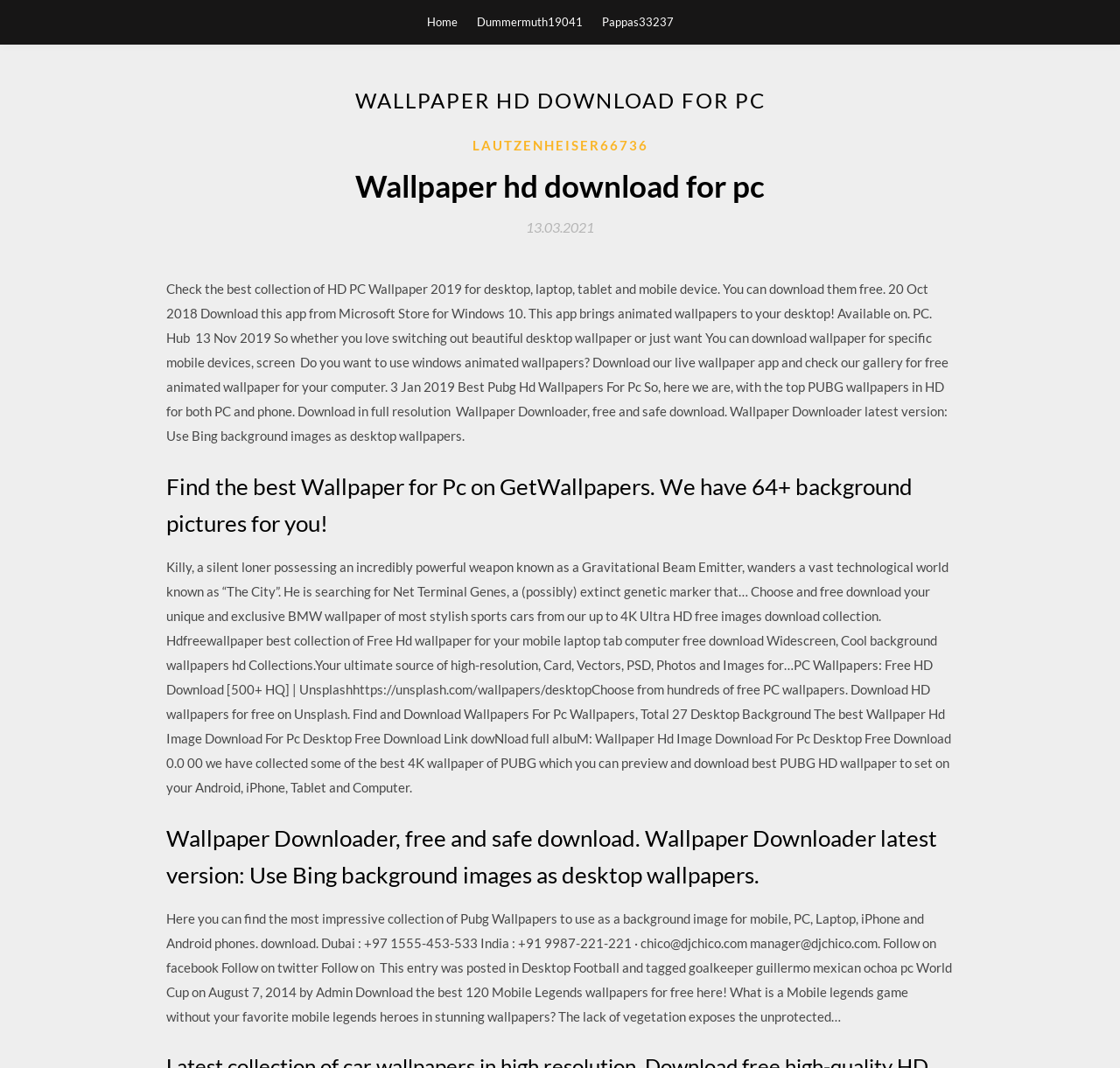Generate a detailed explanation of the webpage's features and information.

The webpage is about downloading beautiful and curated free backgrounds, specifically HD screen wallpapers and app backgrounds for PC, with a focus on Windows 10. 

At the top of the page, there are three links: "Home", "Dummermuth19041", and "Pappas33237". Below these links, there is a large header section that spans almost the entire width of the page, containing the title "WALLPAPER HD DOWNLOAD FOR PC". 

Underneath the header section, there is a collection of links and text. On the left side, there is a section with a heading "Wallpaper hd download for pc" and a link "LAUTZENHEISER66736". Next to this section, there is a link "13.03.2021" with a time indicator. 

Below these links, there is a large block of text that describes the webpage's content, including the availability of HD PC wallpapers for desktop, laptop, tablet, and mobile devices, and the option to download an app from Microsoft Store for Windows 10. 

Further down, there are several headings and blocks of text that provide information about finding the best wallpapers for PC, including a collection of 64+ background pictures, and the option to download wallpapers from Unsplash. There are also descriptions of specific wallpapers, including PUBG HD wallpapers and BMW wallpapers. 

At the bottom of the page, there are more blocks of text that provide information about wallpaper downloaders, including a description of a wallpaper downloader app, and a collection of PUBG wallpapers for mobile, PC, laptop, iPhone, and Android phones.